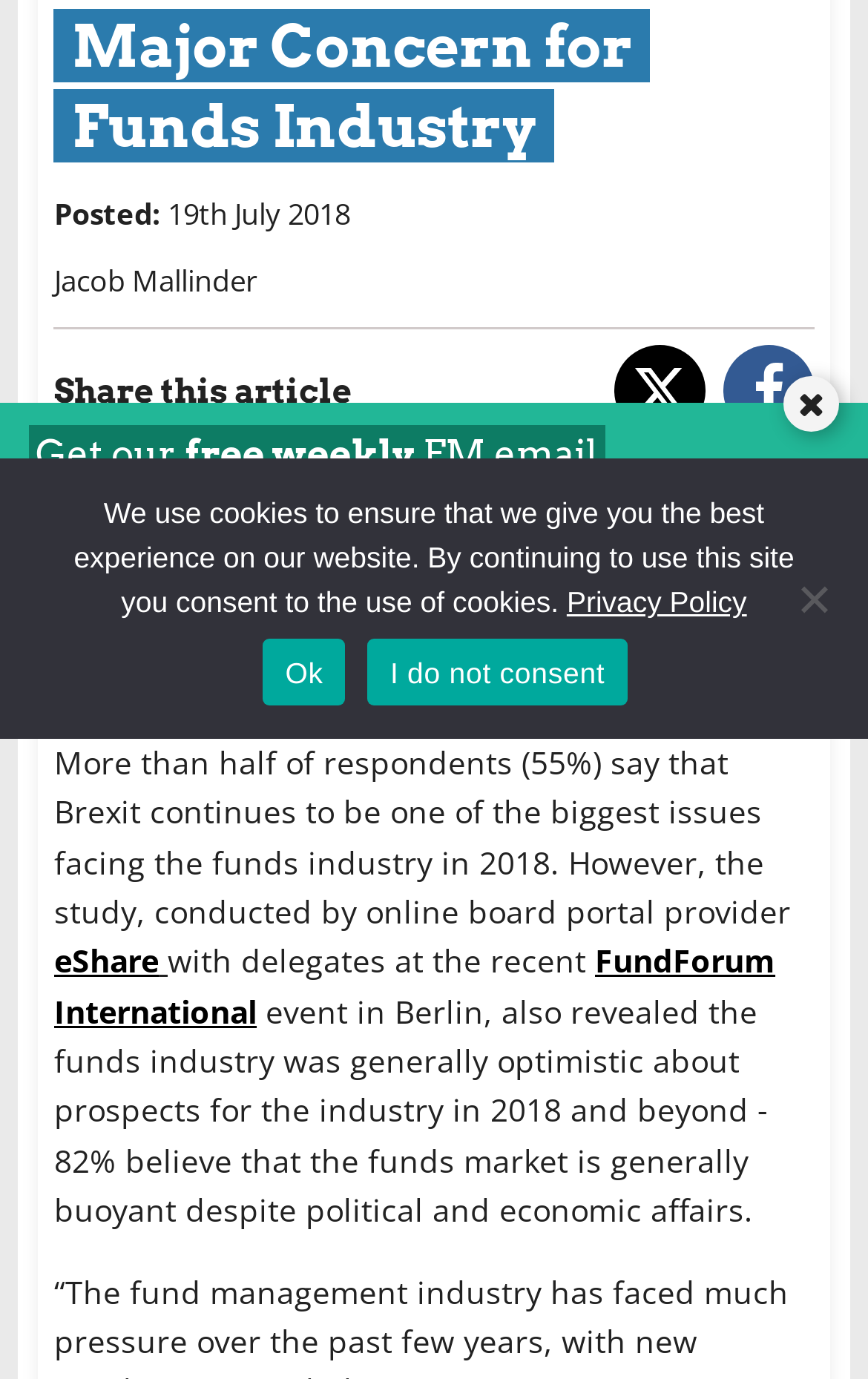Extract the bounding box coordinates for the described element: "Privacy Policy". The coordinates should be represented as four float numbers between 0 and 1: [left, top, right, bottom].

[0.653, 0.424, 0.86, 0.449]